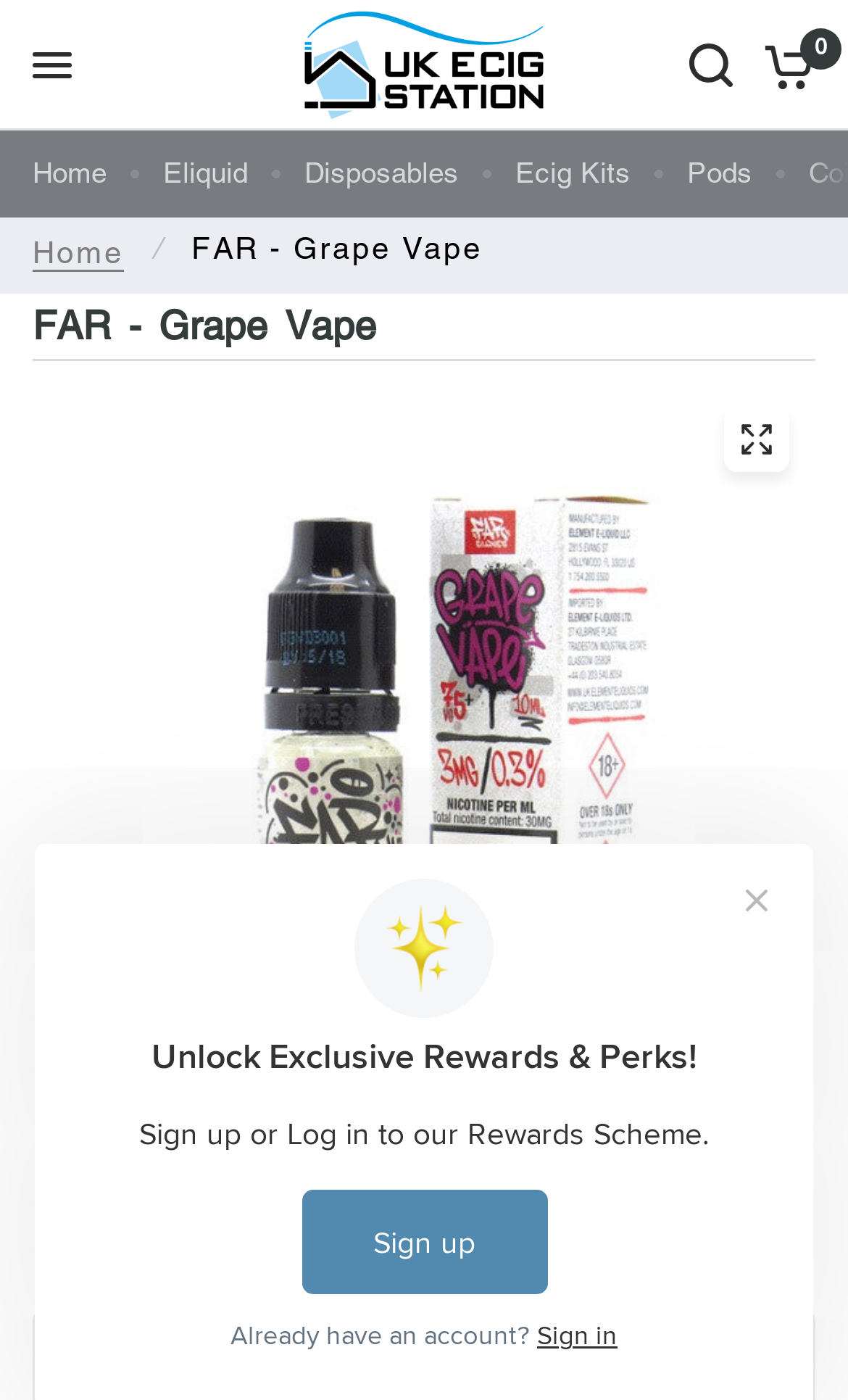Please analyze the image and provide a thorough answer to the question:
How many images are there on the page?

I counted the number of image elements on the webpage. There are 7 image elements in total, including the logo images, the search icon, and the product image.